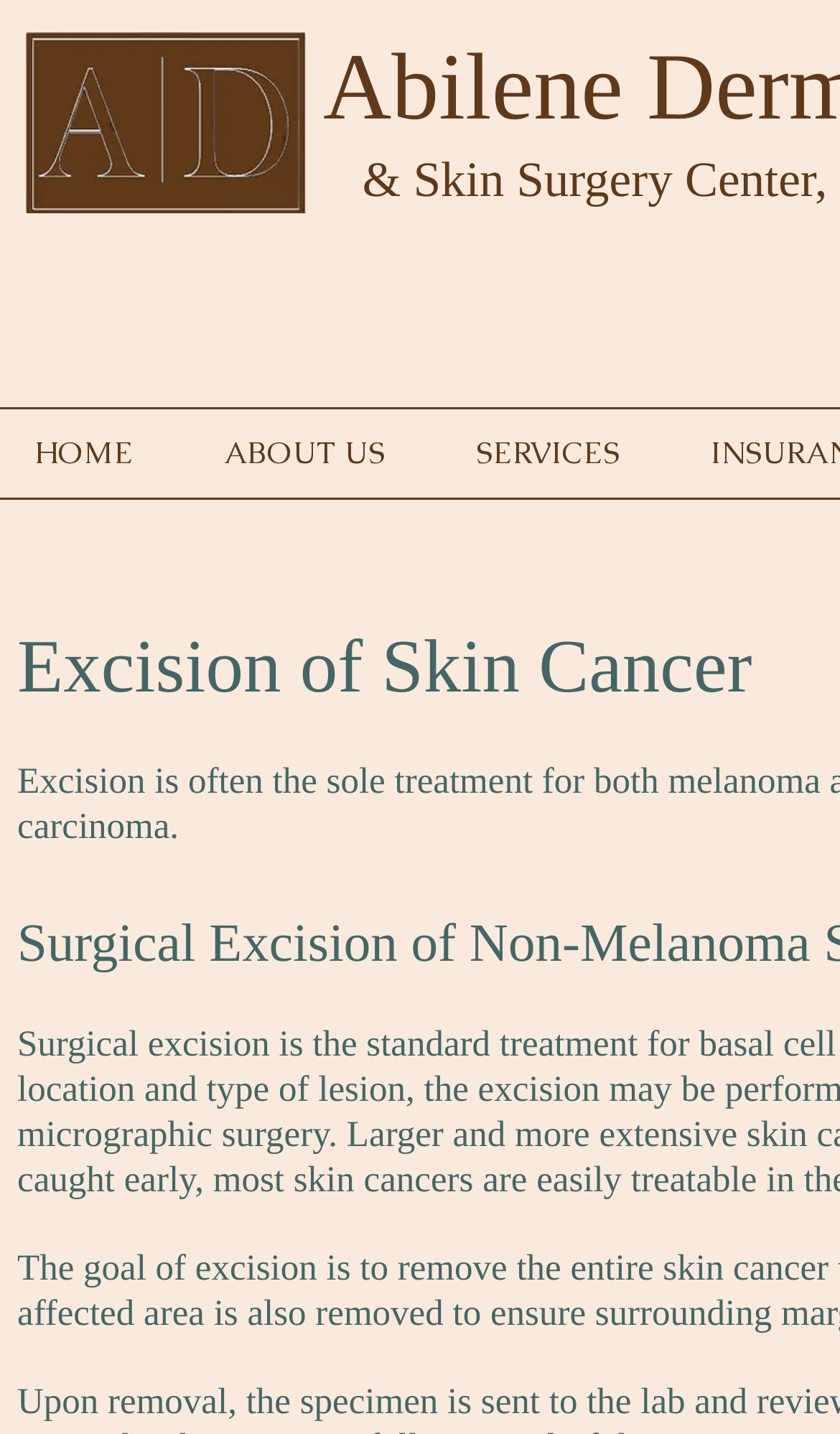Construct a comprehensive description capturing every detail on the webpage.

The webpage is for Abilene Dermatology, a dermatology clinic. At the top left corner, there is a logo of Abilene Dermatology, which is also a link to the clinic's main page. The logo is accompanied by a text link with keywords related to dermatology and skin care.

To the right of the logo, there is a link to "Abilene", which is likely a link to a page about the city of Abilene. Below the logo, there are two main navigation links: "ABOUT US" and "SERVICES". The "ABOUT US" link has a dropdown menu, indicated by a hidden accessibility submenu indication.

There is a small, non-descriptive text element with a single non-breaking space character, located near the middle of the left side of the page.